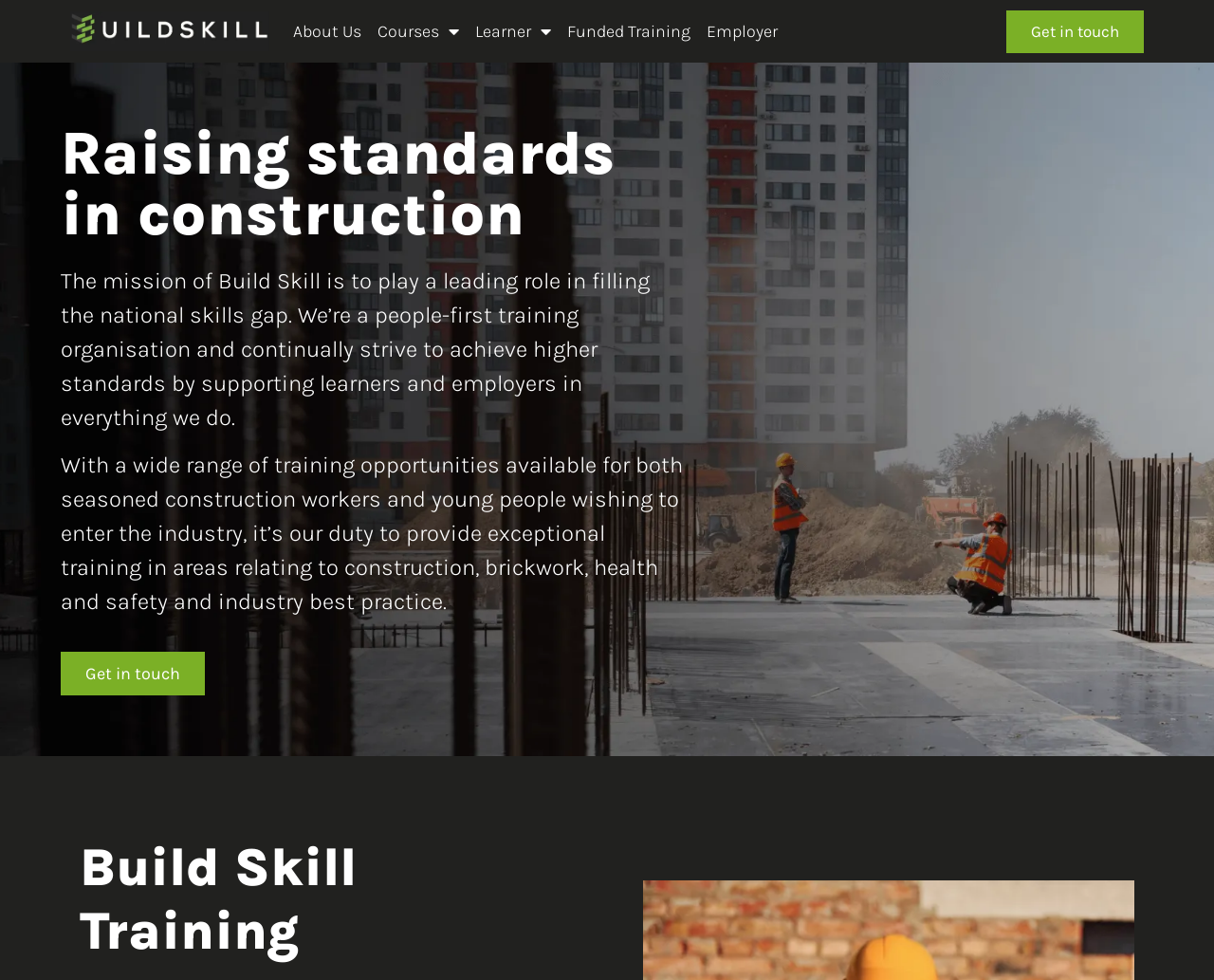Show the bounding box coordinates for the HTML element described as: "Get in touch".

[0.05, 0.665, 0.169, 0.709]